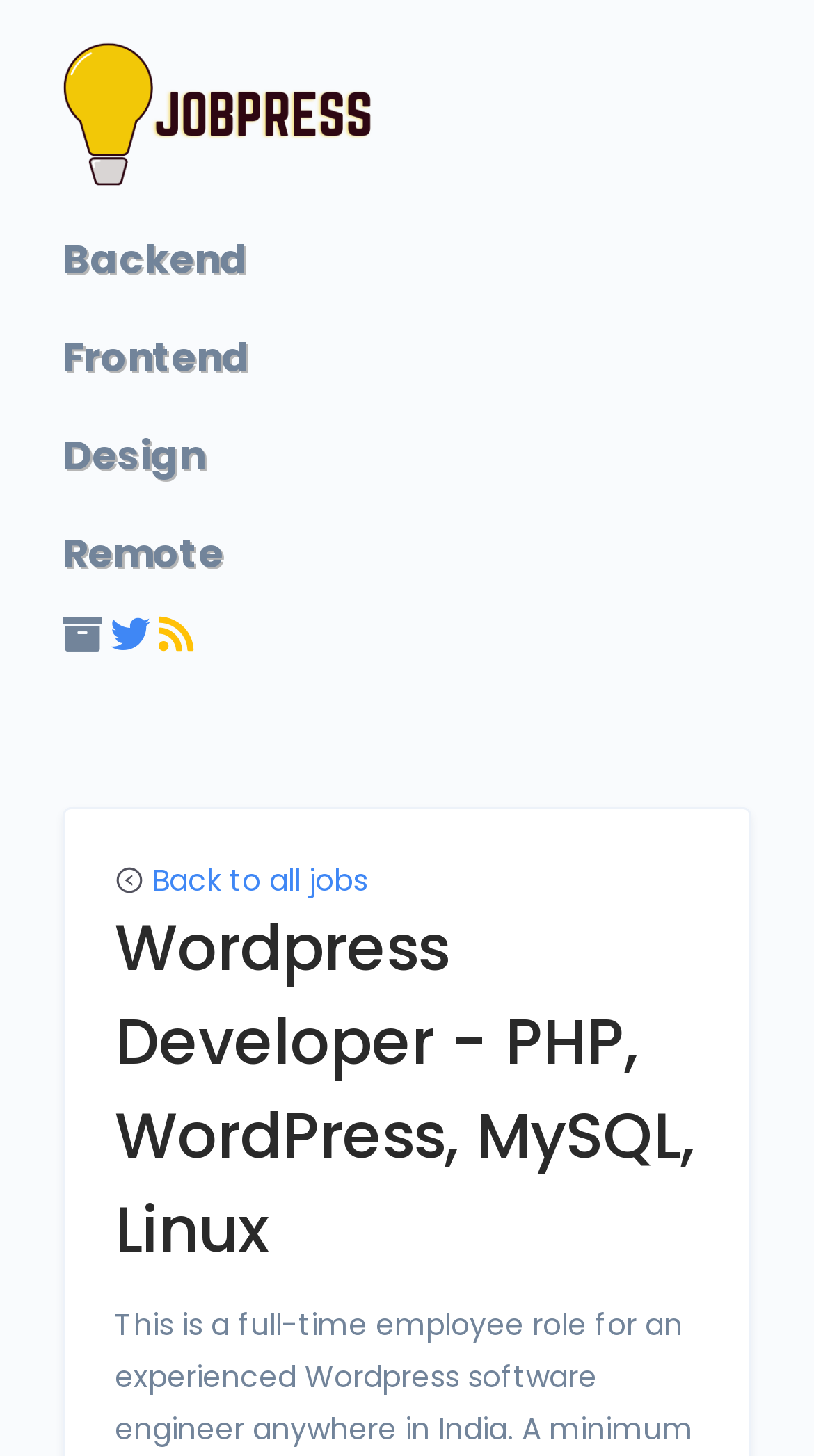Can you specify the bounding box coordinates of the area that needs to be clicked to fulfill the following instruction: "Click on Backend"?

[0.077, 0.159, 0.305, 0.198]